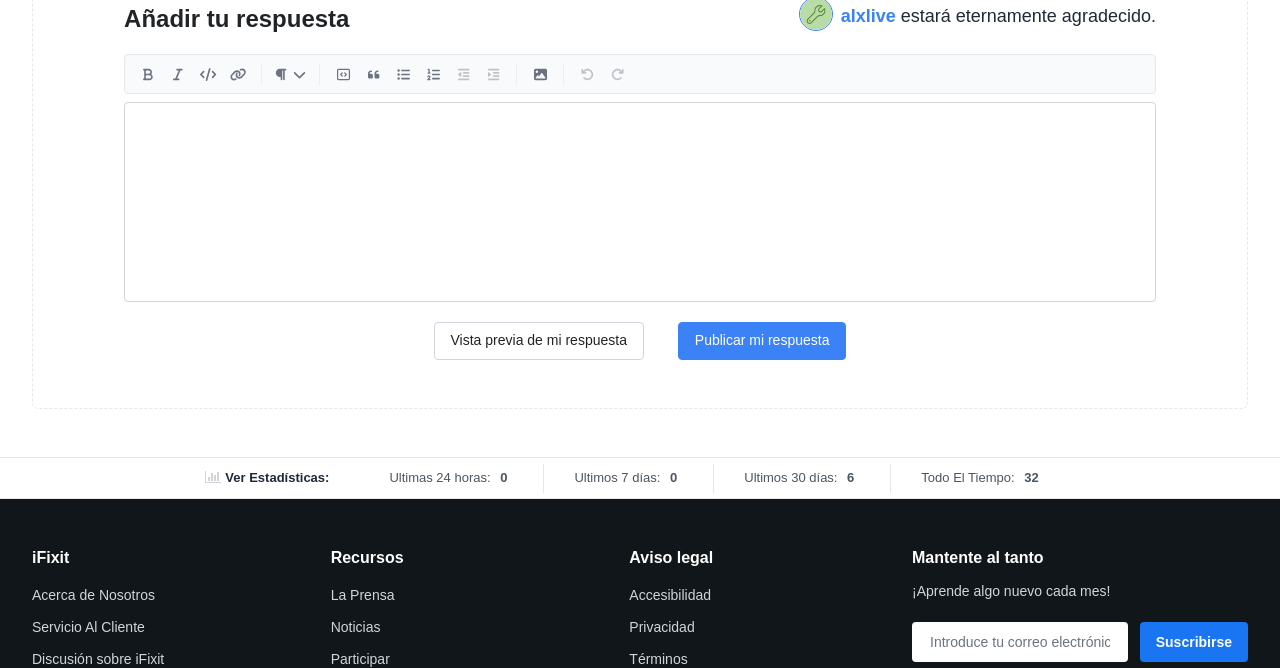Look at the image and answer the question in detail:
What is the purpose of the buttons in the toolbar?

The buttons in the toolbar, such as 'Negrita', 'Cursiva', 'Insertar código', etc., are used to format the text in the response. They provide various options to customize the appearance of the text, including font styles, inserting links, images, and code blocks.